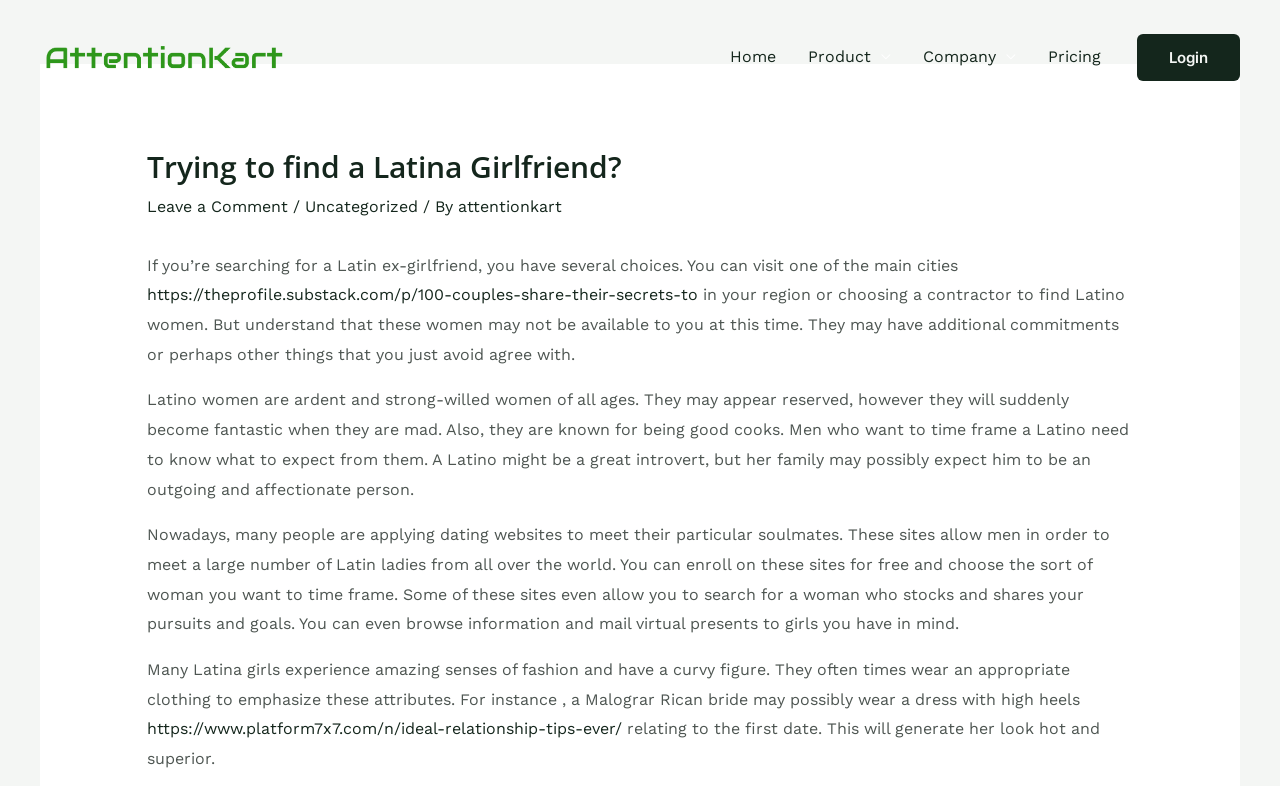Locate the bounding box coordinates of the area you need to click to fulfill this instruction: 'Click on the 'Leave a Comment' link'. The coordinates must be in the form of four float numbers ranging from 0 to 1: [left, top, right, bottom].

[0.115, 0.251, 0.225, 0.275]